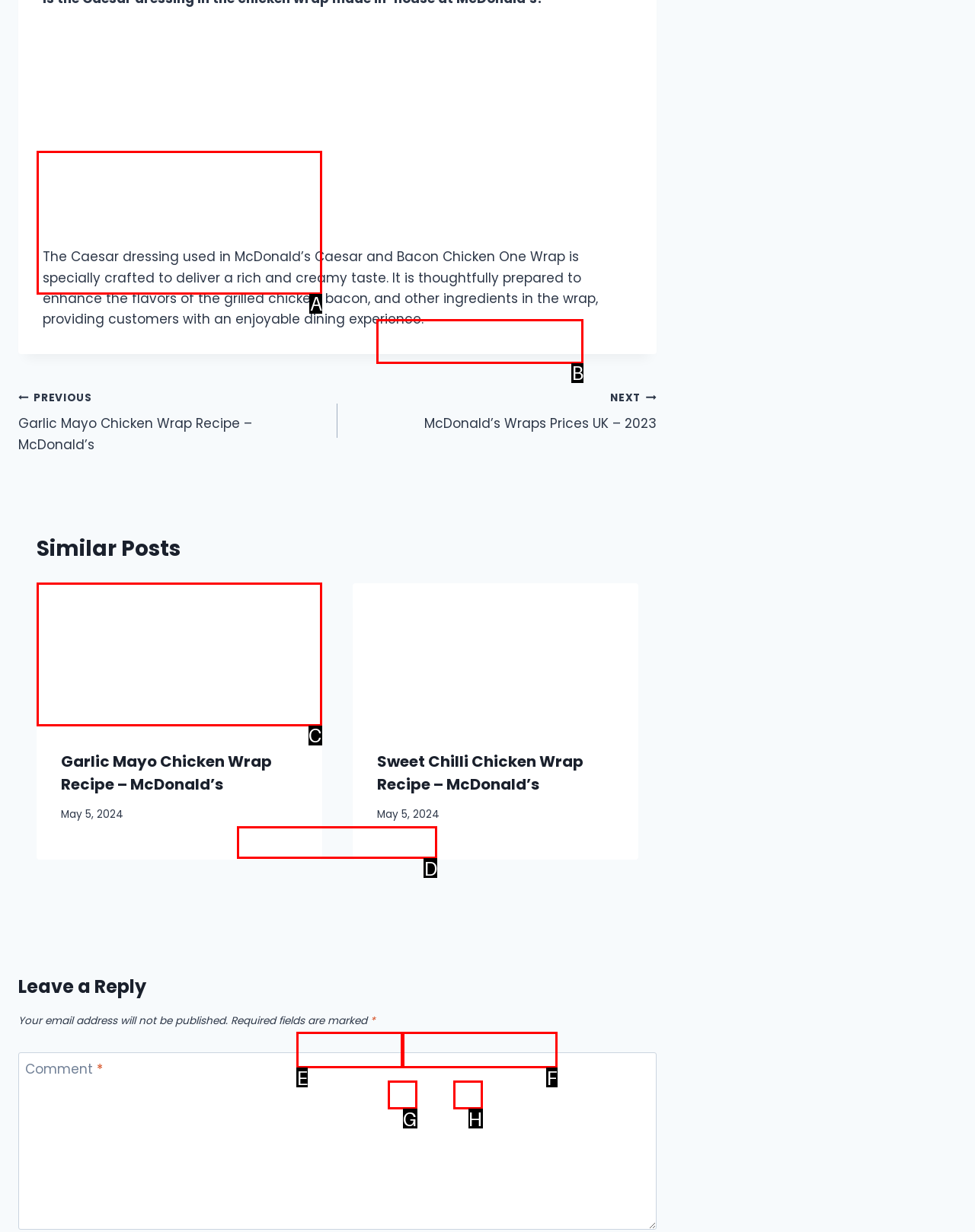Select the UI element that should be clicked to execute the following task: Click on the 'Garlic Mayo Chicken Wrap Recipe – McDonald’s' link
Provide the letter of the correct choice from the given options.

C